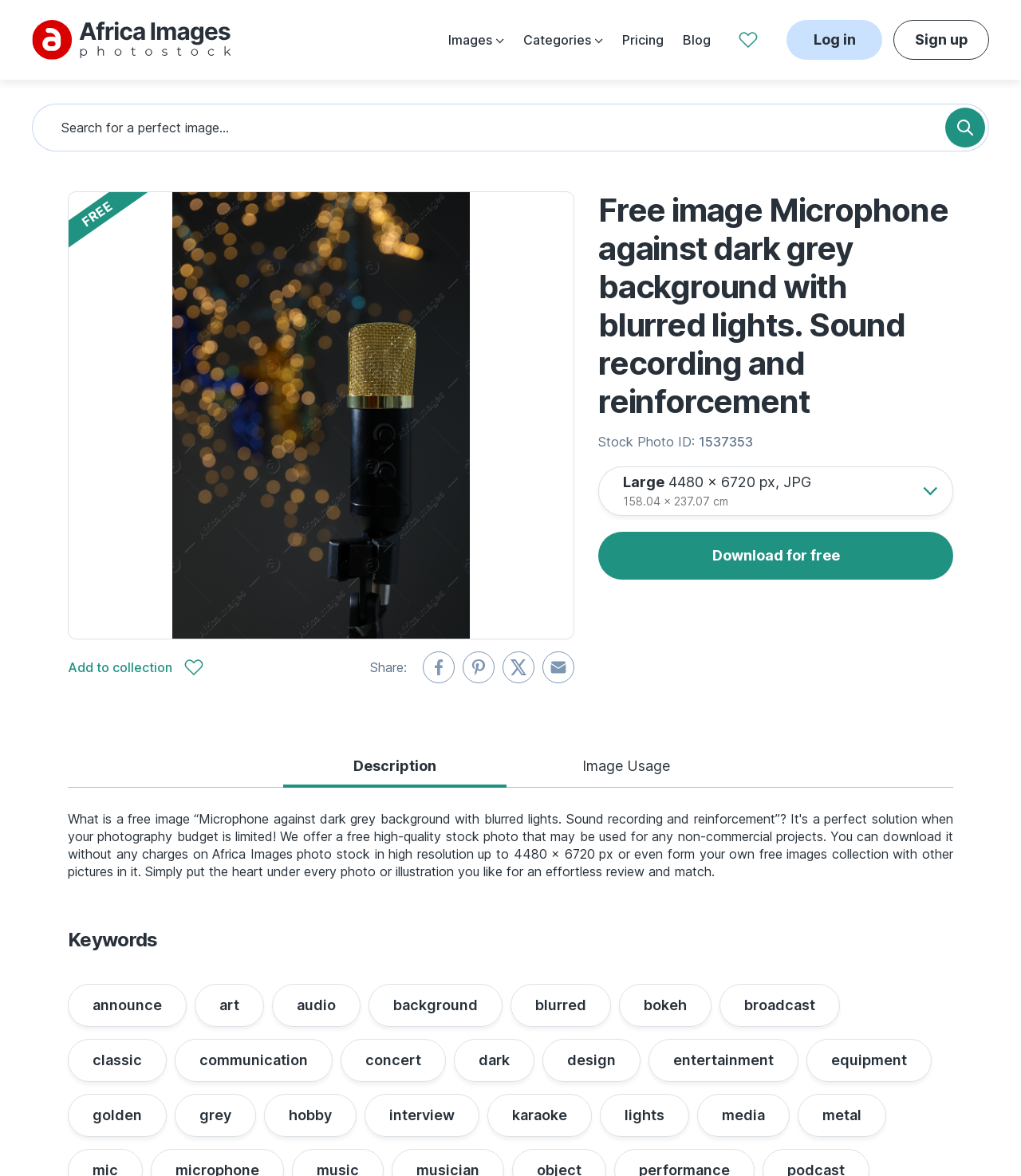Summarize the webpage with a detailed and informative caption.

This webpage appears to be a stock photo website, specifically showcasing a high-quality image of a microphone against a dark grey background with blurred lights. The image is prominently displayed on the page, with a large preview taking up most of the top section.

At the top left of the page, there is a search bar where users can input keywords to find specific images. Below the search bar, there are several navigation links, including "Images", "Categories", "Pricing", "Blog", and "collections".

To the right of the navigation links, there are two buttons: "Log in" and "Sign up". Below these buttons, there is a section that displays the image's details, including its ID, size, and resolution.

The image itself is accompanied by several buttons and links, including "Add to collection", "Share", and various social media sharing options. There is also a "Download for free" button, indicating that the image can be downloaded without cost.

Below the image, there is a section that provides a description of the image, including its usage and keywords. The keywords are listed in a horizontal row, with each keyword being a clickable link. There are 20 keywords in total, ranging from "announce" to "metal".

Overall, the webpage is well-organized and easy to navigate, with clear headings and concise text. The image is the main focus of the page, and the surrounding elements are designed to provide additional information and functionality.